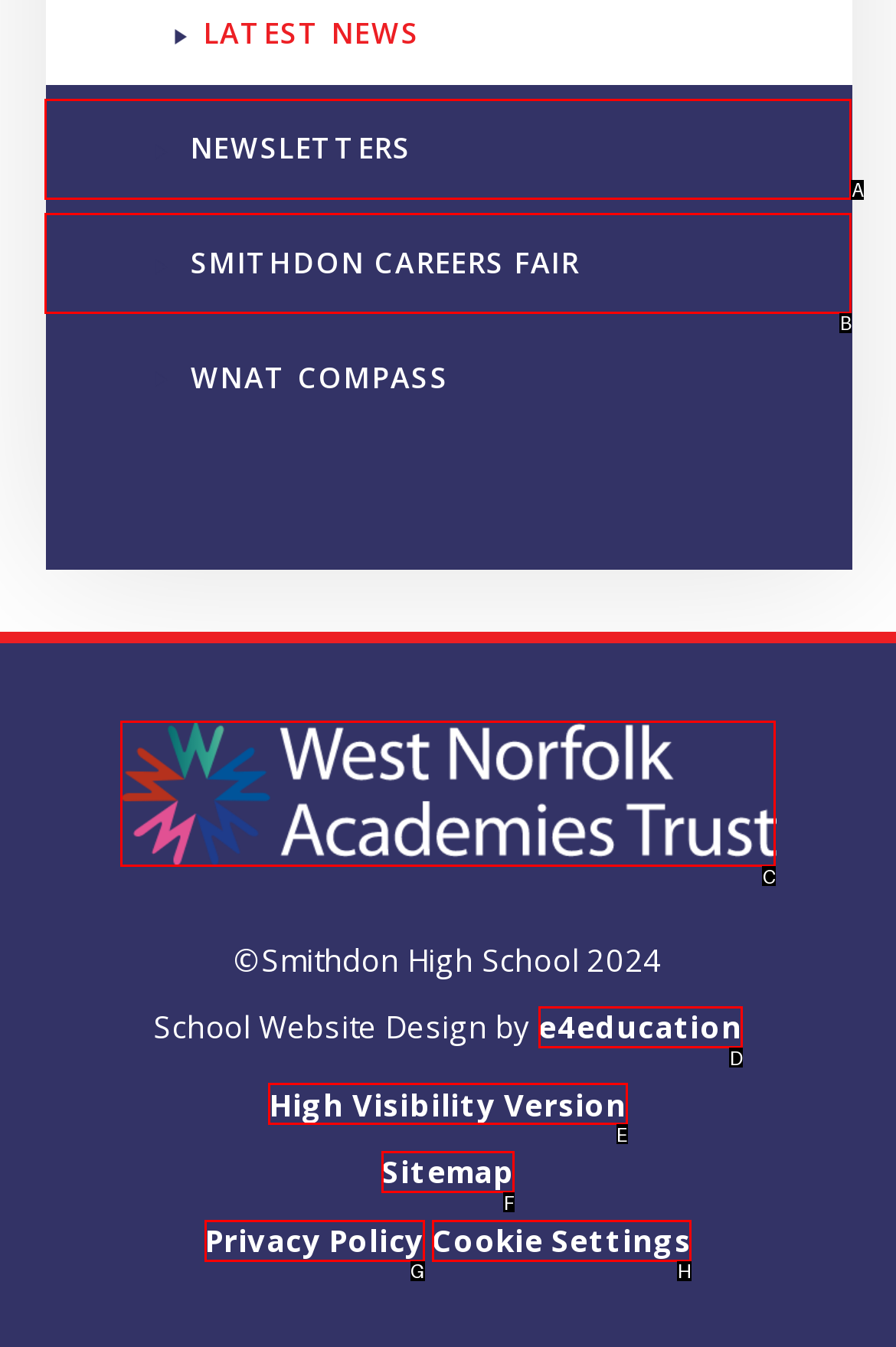Match the element description: Sitemap to the correct HTML element. Answer with the letter of the selected option.

F